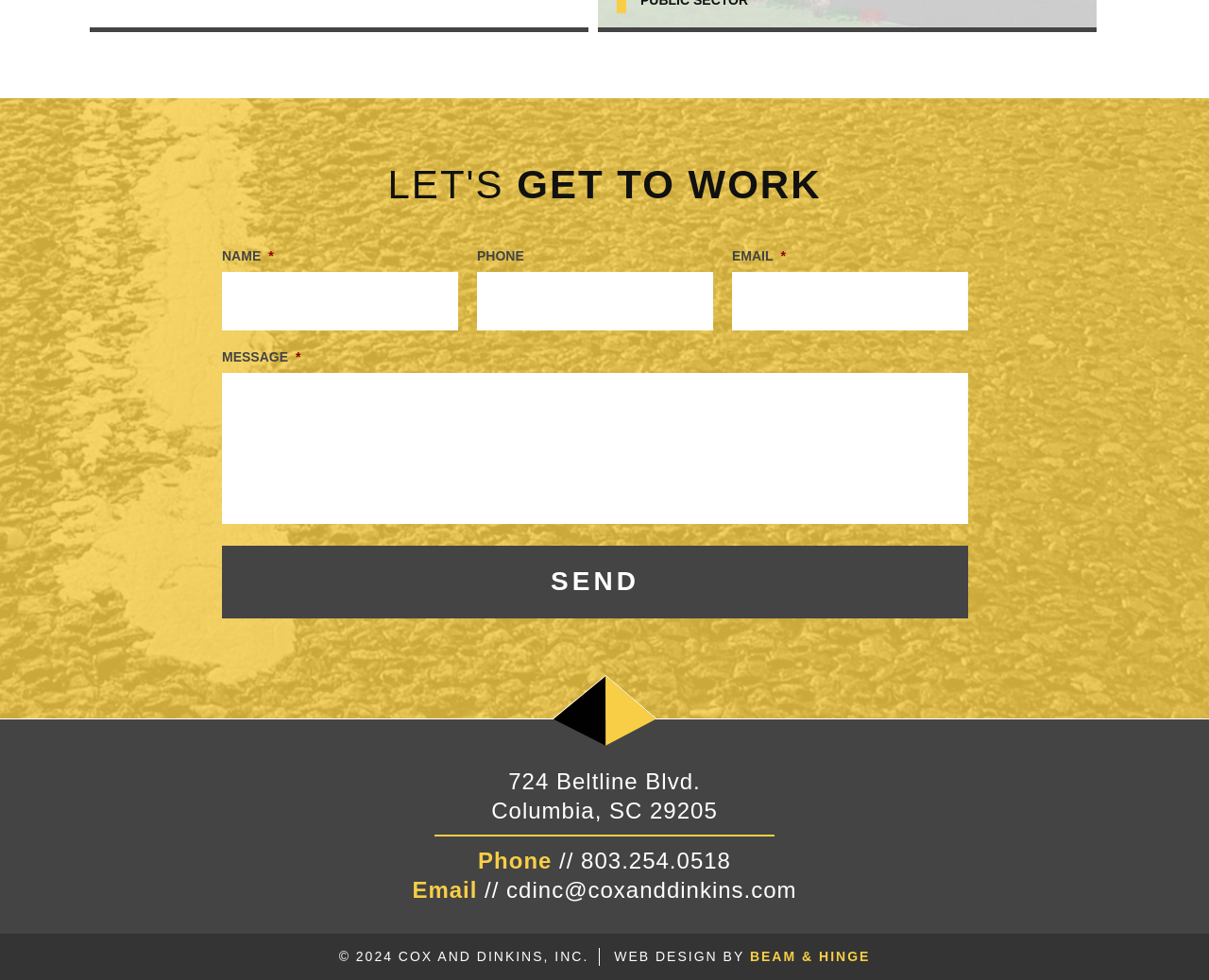Locate the bounding box coordinates of the element that needs to be clicked to carry out the instruction: "Write your message". The coordinates should be given as four float numbers ranging from 0 to 1, i.e., [left, top, right, bottom].

[0.184, 0.381, 0.801, 0.535]